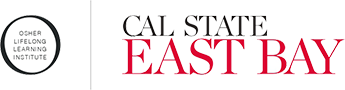What is the mission of the Osher Lifelong Learning Institute?
Using the image, answer in one word or phrase.

enriching educational experiences